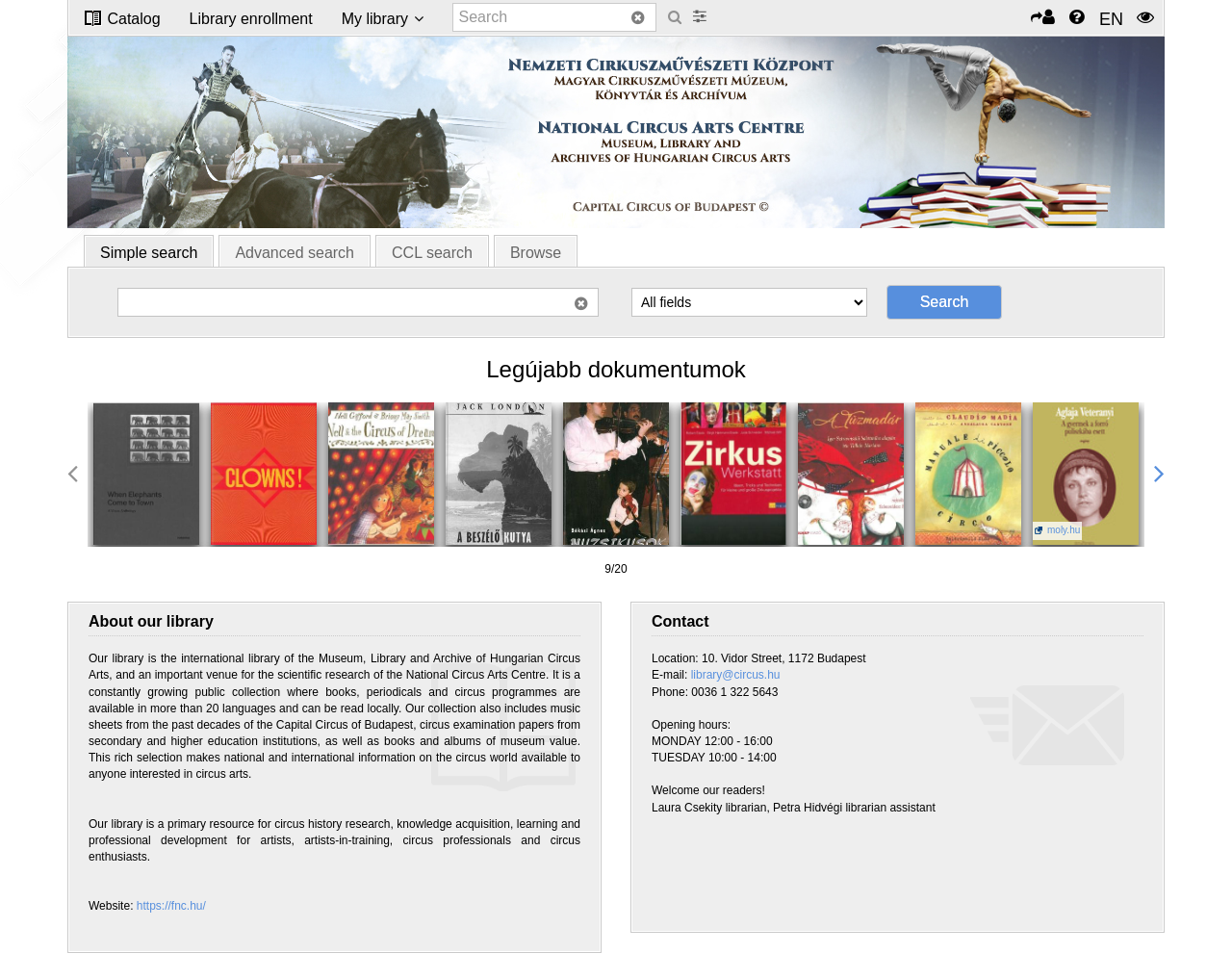Answer the following query concisely with a single word or phrase:
What is the purpose of the 'Search' textbox?

To search for documents